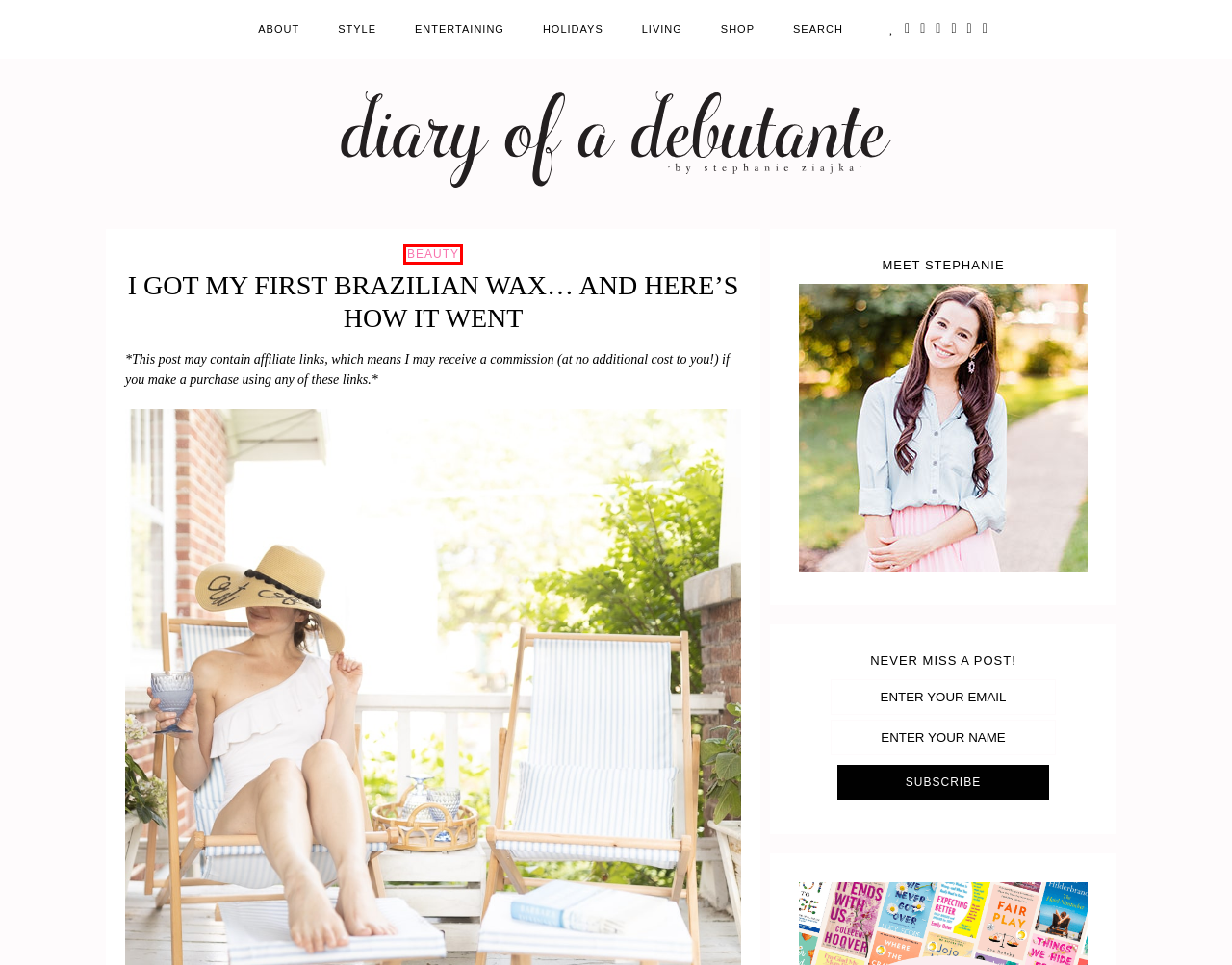Observe the screenshot of a webpage with a red bounding box around an element. Identify the webpage description that best fits the new page after the element inside the bounding box is clicked. The candidates are:
A. Diary of a Debutante by Stephanie Ziajka
B. Lindsay Humes | Dynamic WordPress Themes for Food Bloggers
C. Style Archives - Diary of a Debutante
D. Entertaining Archives - Diary of a Debutante
E. Cocktails Archives - Diary of a Debutante
F. Meet the Blogger behind Diary of a Debutante: Stephanie Ziajka
G. Beauty Archives - Diary of a Debutante
H. Top 12 Best Cruelty Free Self Tanners | Diary of a Debutante

G